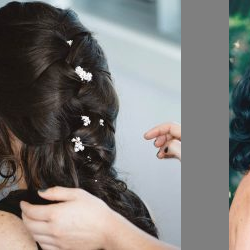Where is the hair salon located?
Answer the question with a single word or phrase, referring to the image.

a quaint home studio